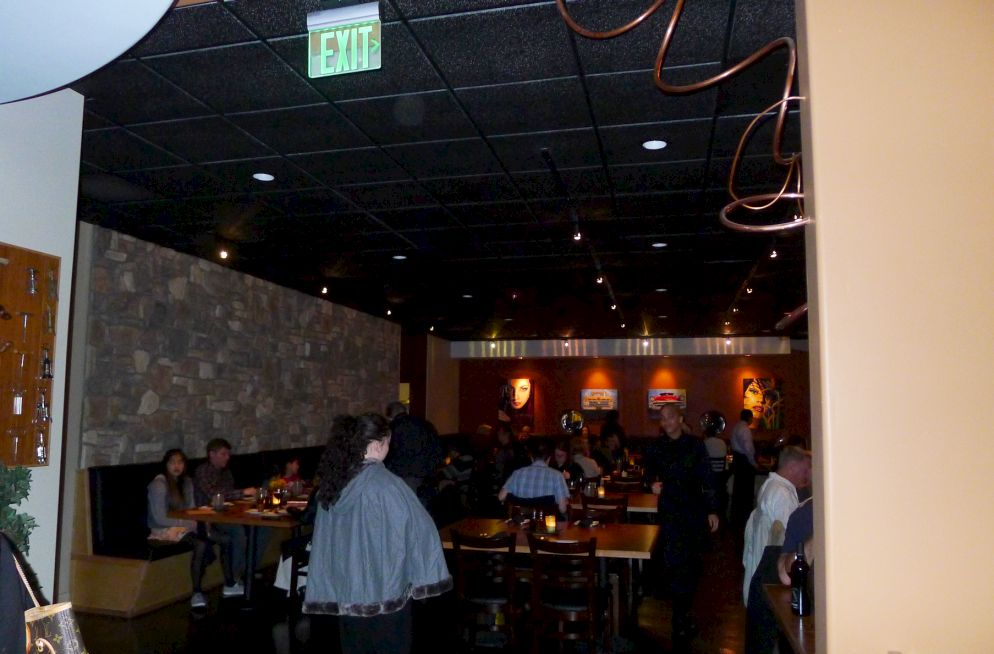Give a thorough description of the image, including any visible elements and their relationships.

The image captures a vibrant interior scene of a modern restaurant bar transitioning into a spacious dining area. The lobby view highlights a large, sleek bar adorned with colorful lighting that enhances the inviting atmosphere. Patrons can be seen enjoying their meals at wooden tables, surrounded by contemporary decor. The setting is illuminated by stylish overhead lighting, creating a cozy yet lively ambiance. In the background, artistic wall decorations add character to the space, while an exit sign is visible in the upper part of the image, suggesting accessibility. This scene effectively conveys a blend of modern design and social engagement, inviting guests to immerse themselves in the dining experience.